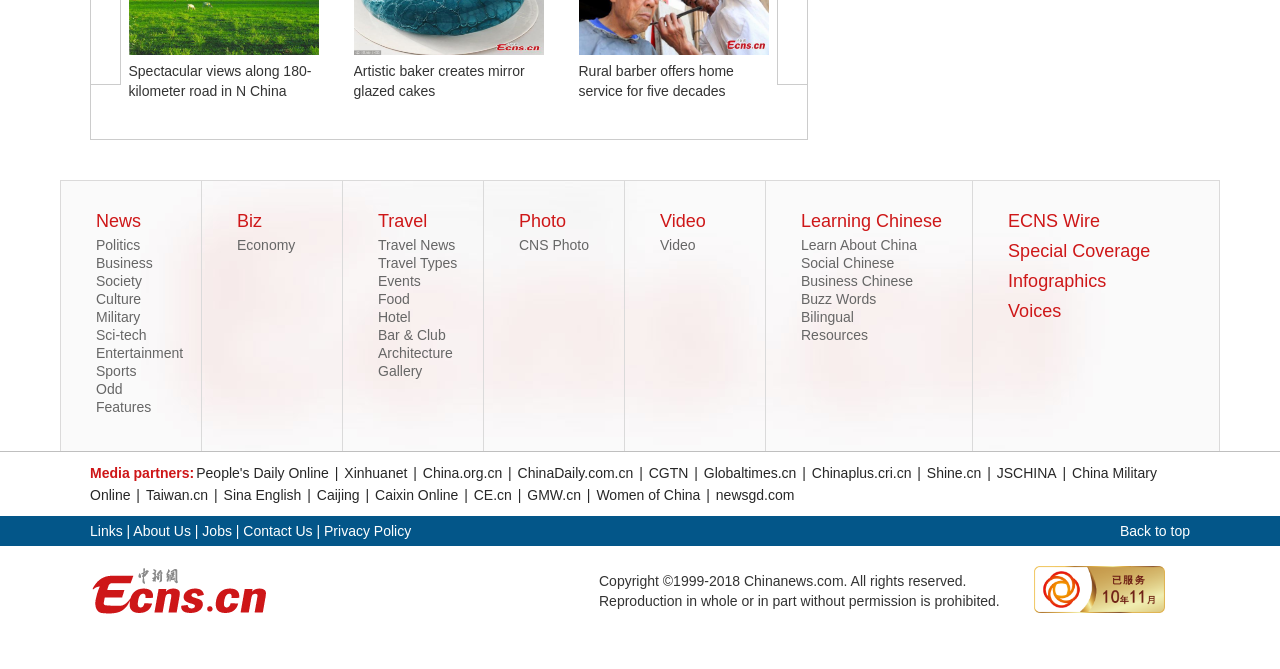Please predict the bounding box coordinates of the element's region where a click is necessary to complete the following instruction: "Watch 'Video'". The coordinates should be represented by four float numbers between 0 and 1, i.e., [left, top, right, bottom].

[0.516, 0.354, 0.543, 0.378]